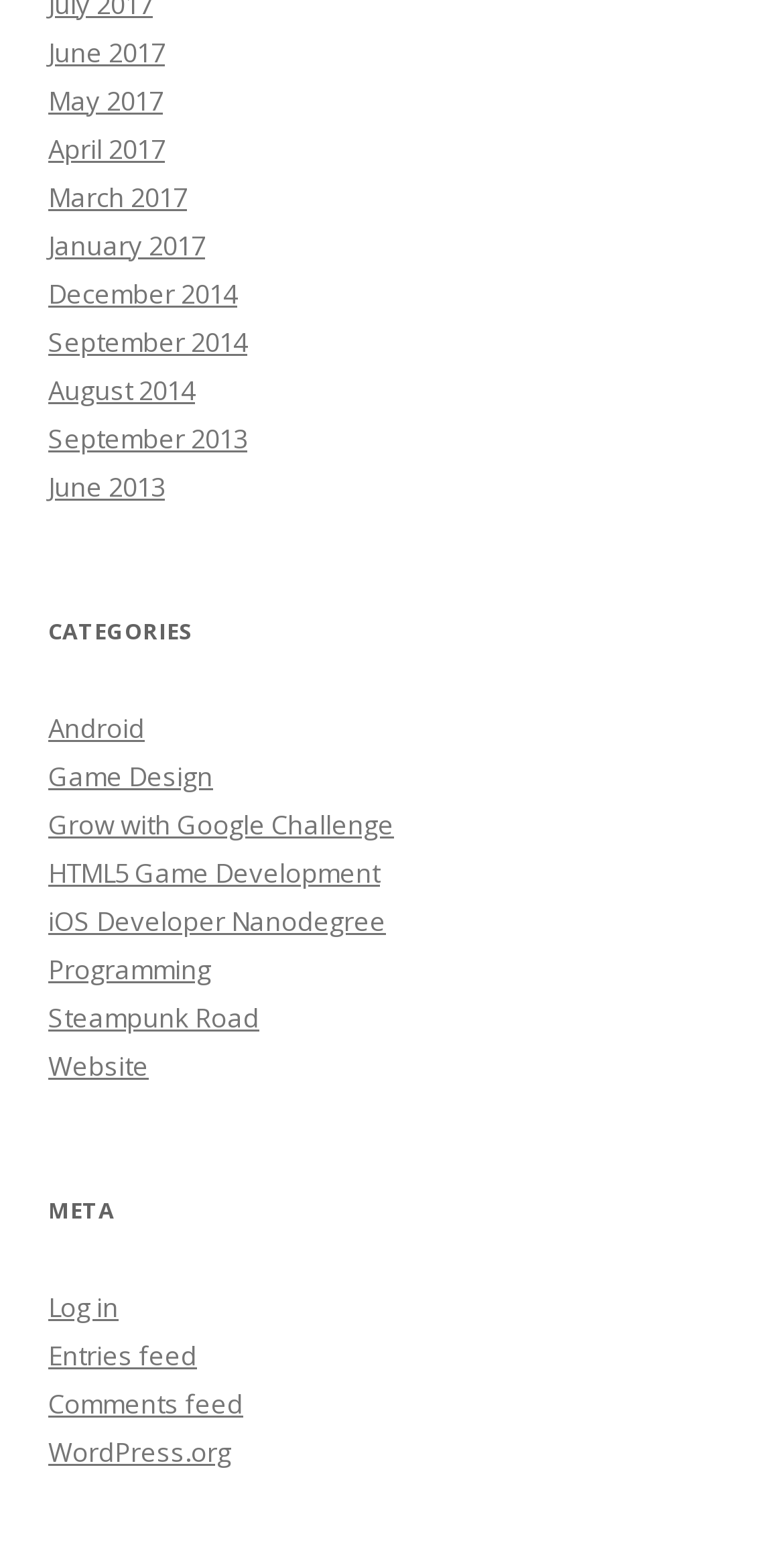Give a short answer using one word or phrase for the question:
How many links are listed under the 'CATEGORIES' and 'META' headings?

10